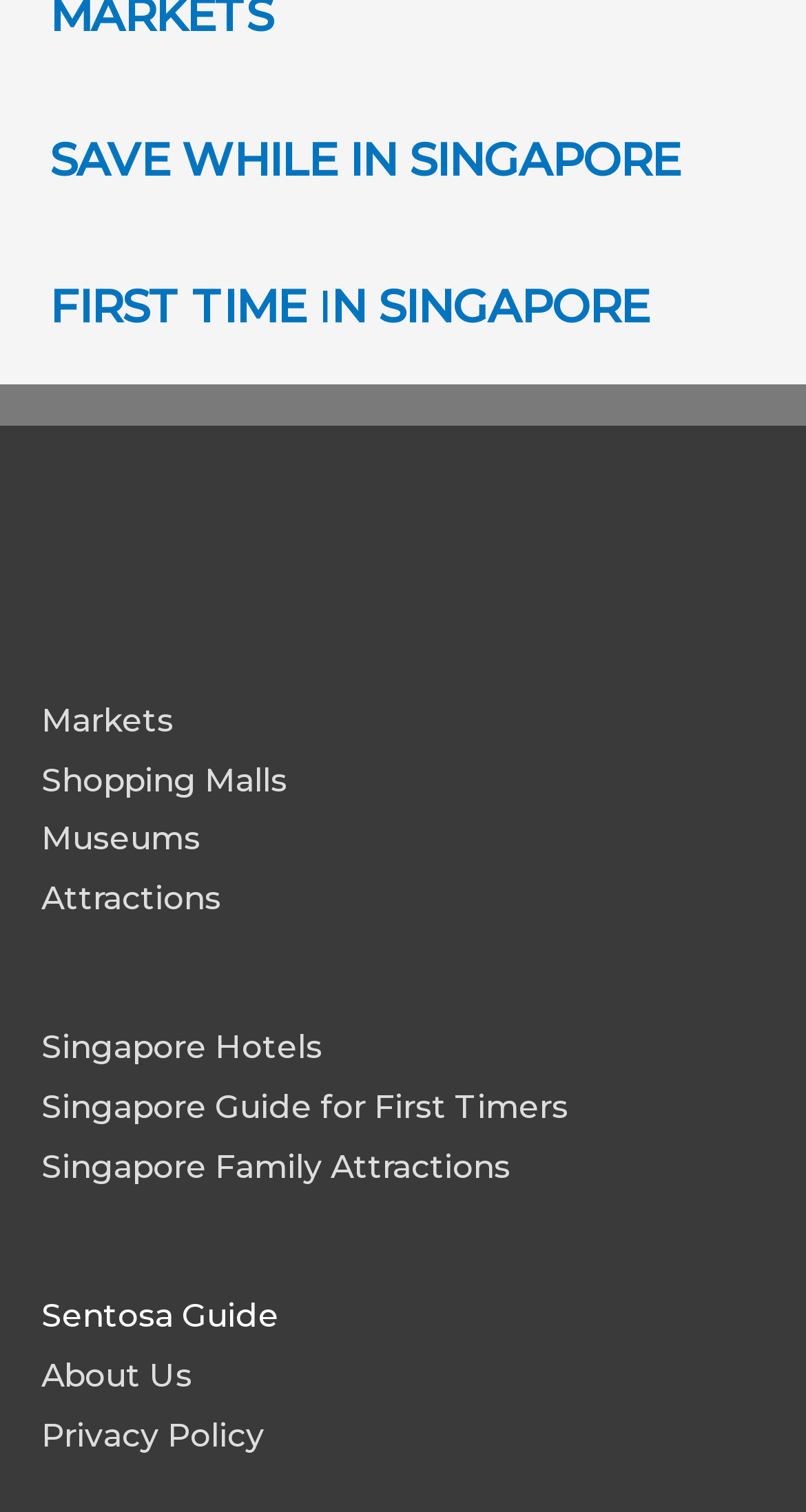Reply to the question below using a single word or brief phrase:
What is the last link in the webpage?

Privacy Policy